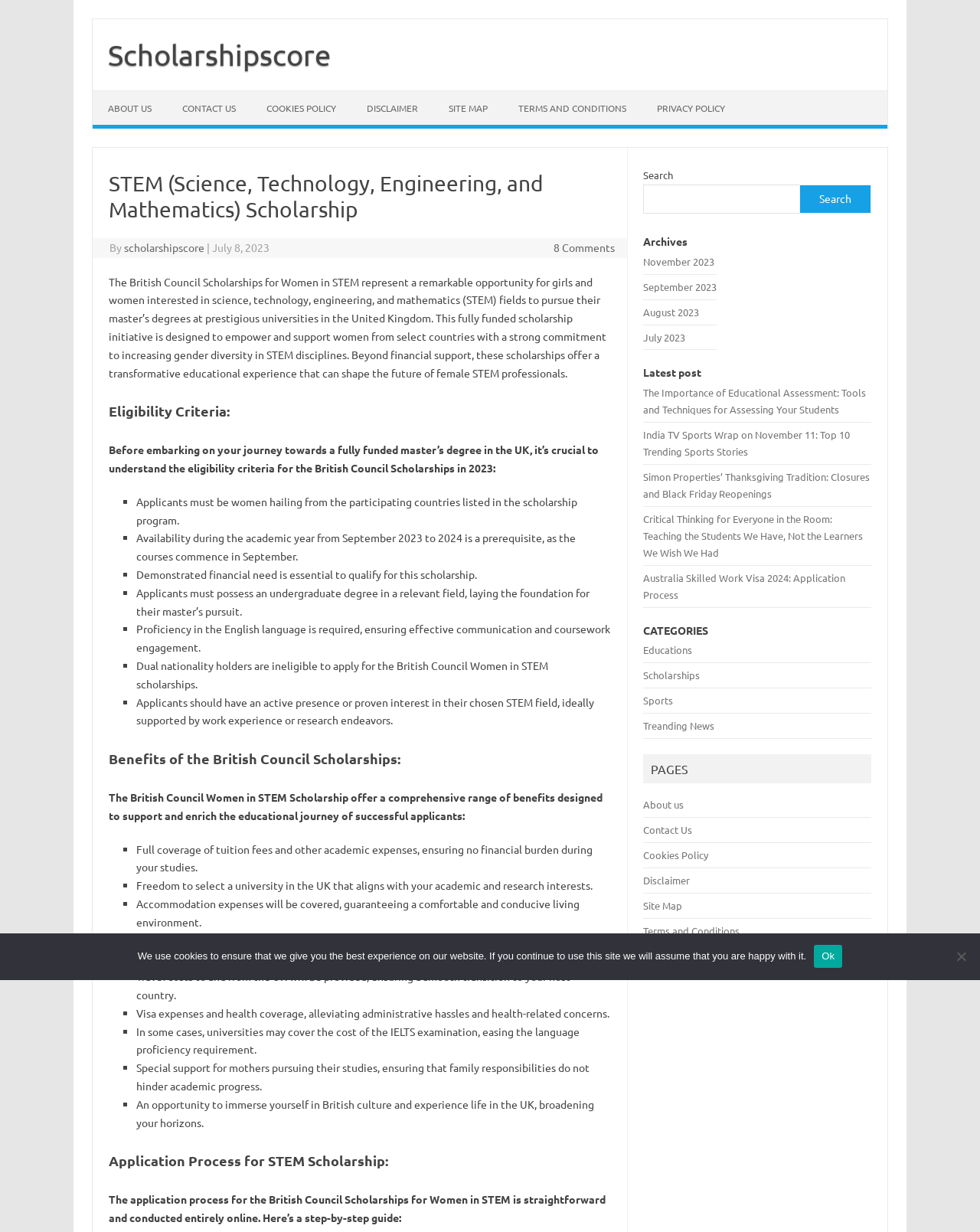Using the provided element description: "Terms and Conditions", determine the bounding box coordinates of the corresponding UI element in the screenshot.

[0.513, 0.074, 0.655, 0.102]